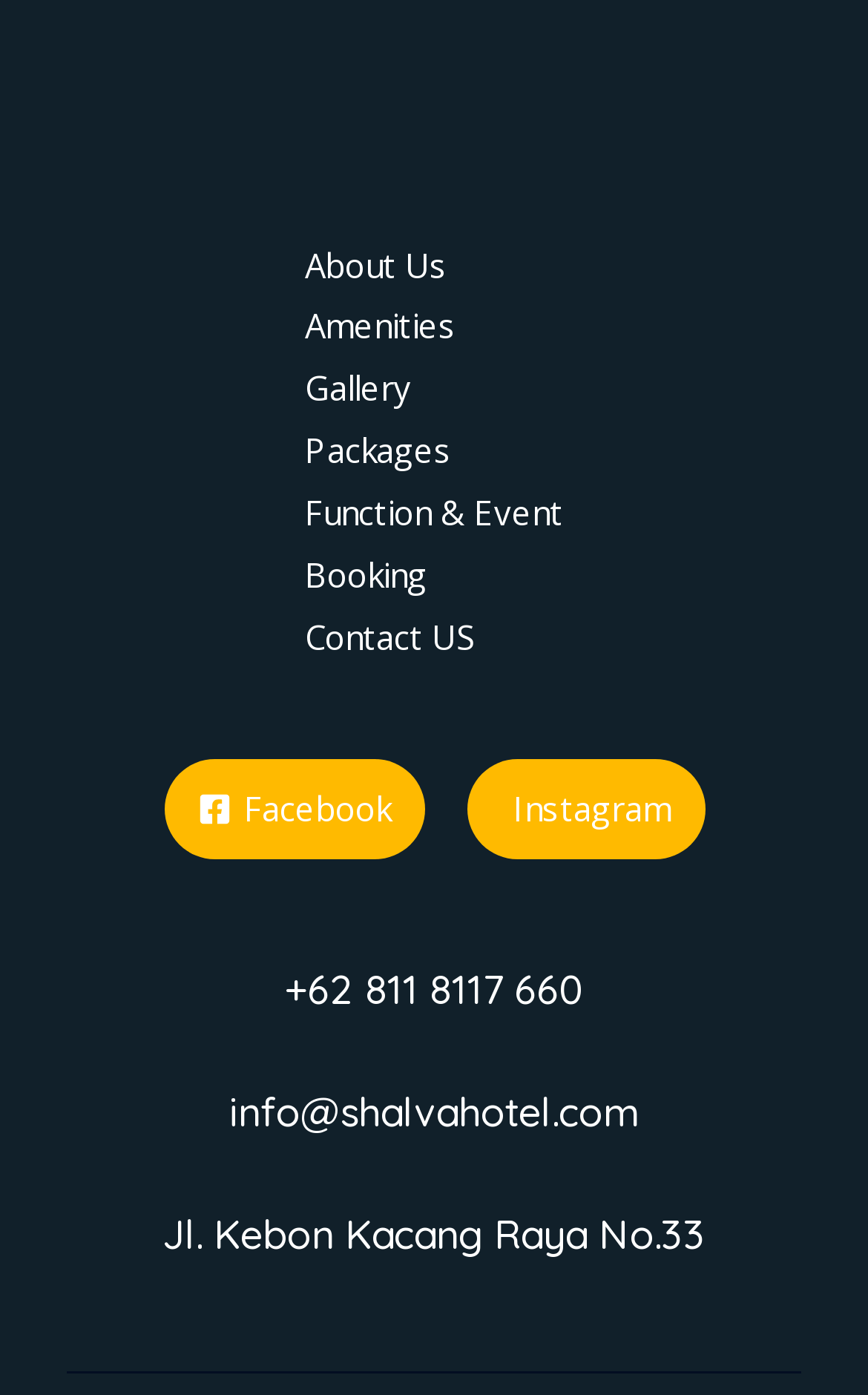Given the following UI element description: "Home", find the bounding box coordinates in the webpage screenshot.

None